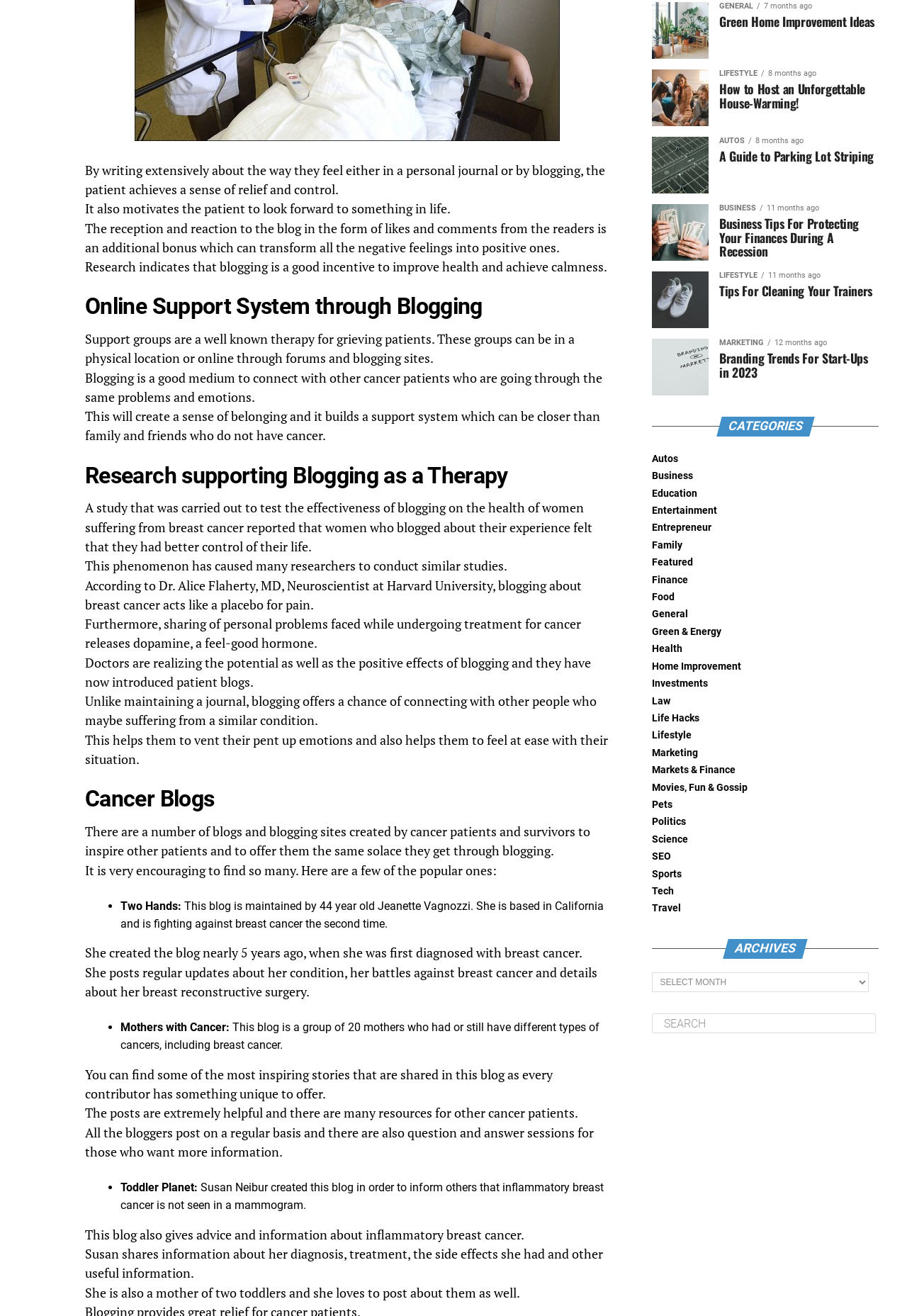What is the name of the blog created by Susan Neibur?
Look at the image and answer with only one word or phrase.

Toddler Planet